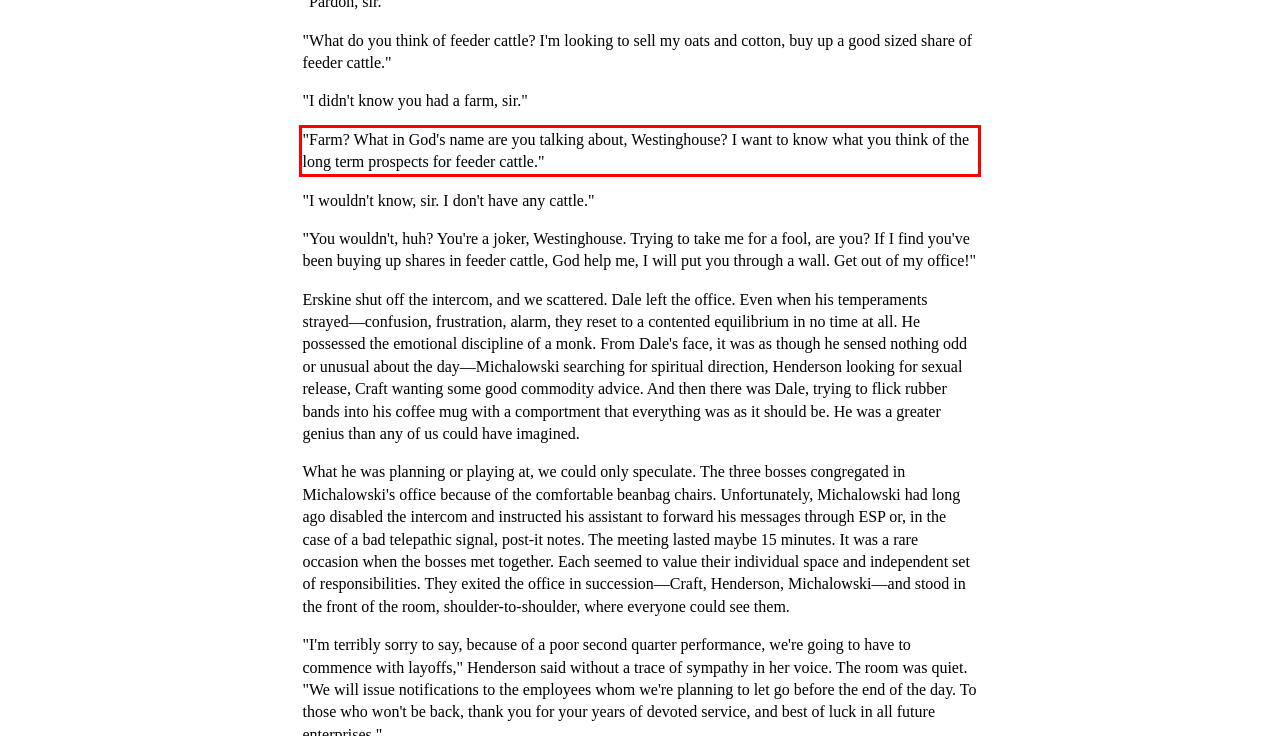Analyze the screenshot of a webpage where a red rectangle is bounding a UI element. Extract and generate the text content within this red bounding box.

"Farm? What in God's name are you talking about, Westinghouse? I want to know what you think of the long term prospects for feeder cattle."